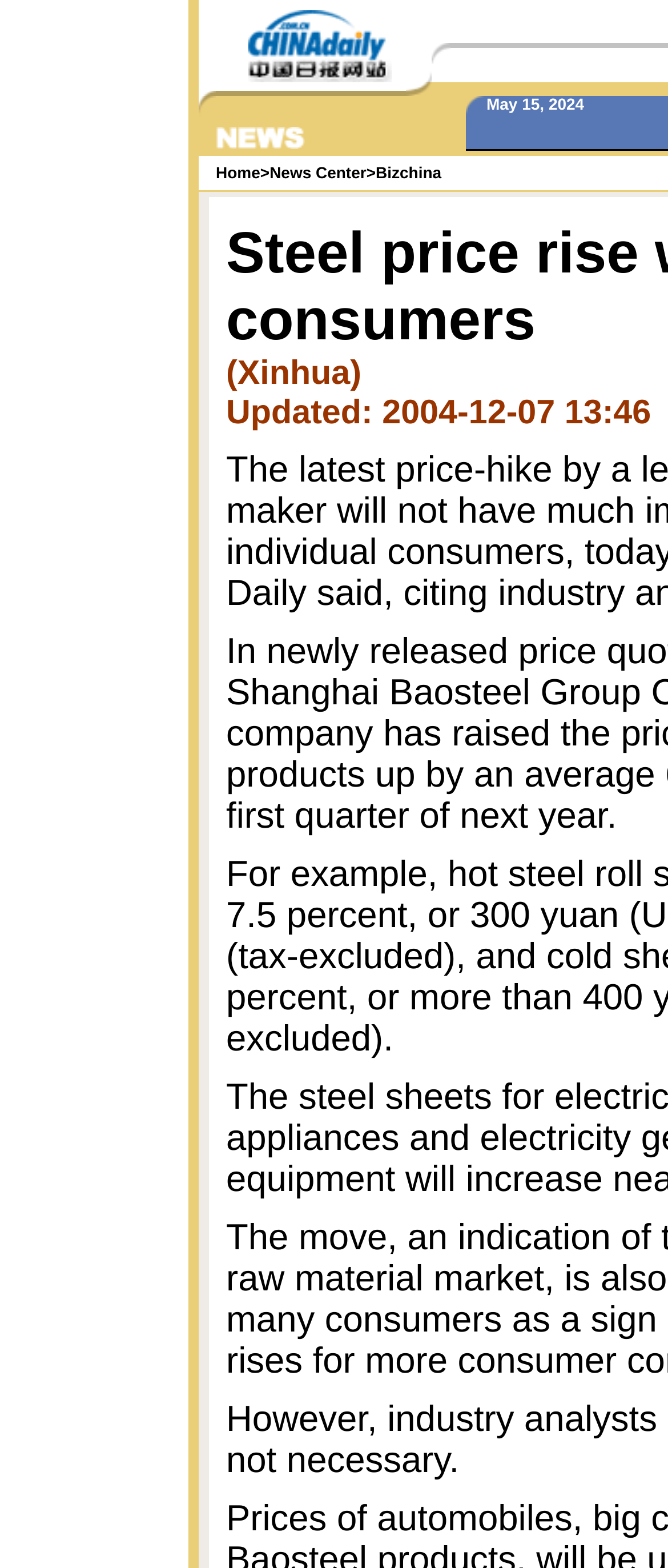How many table cells are in the first row?
Please answer using one word or phrase, based on the screenshot.

6